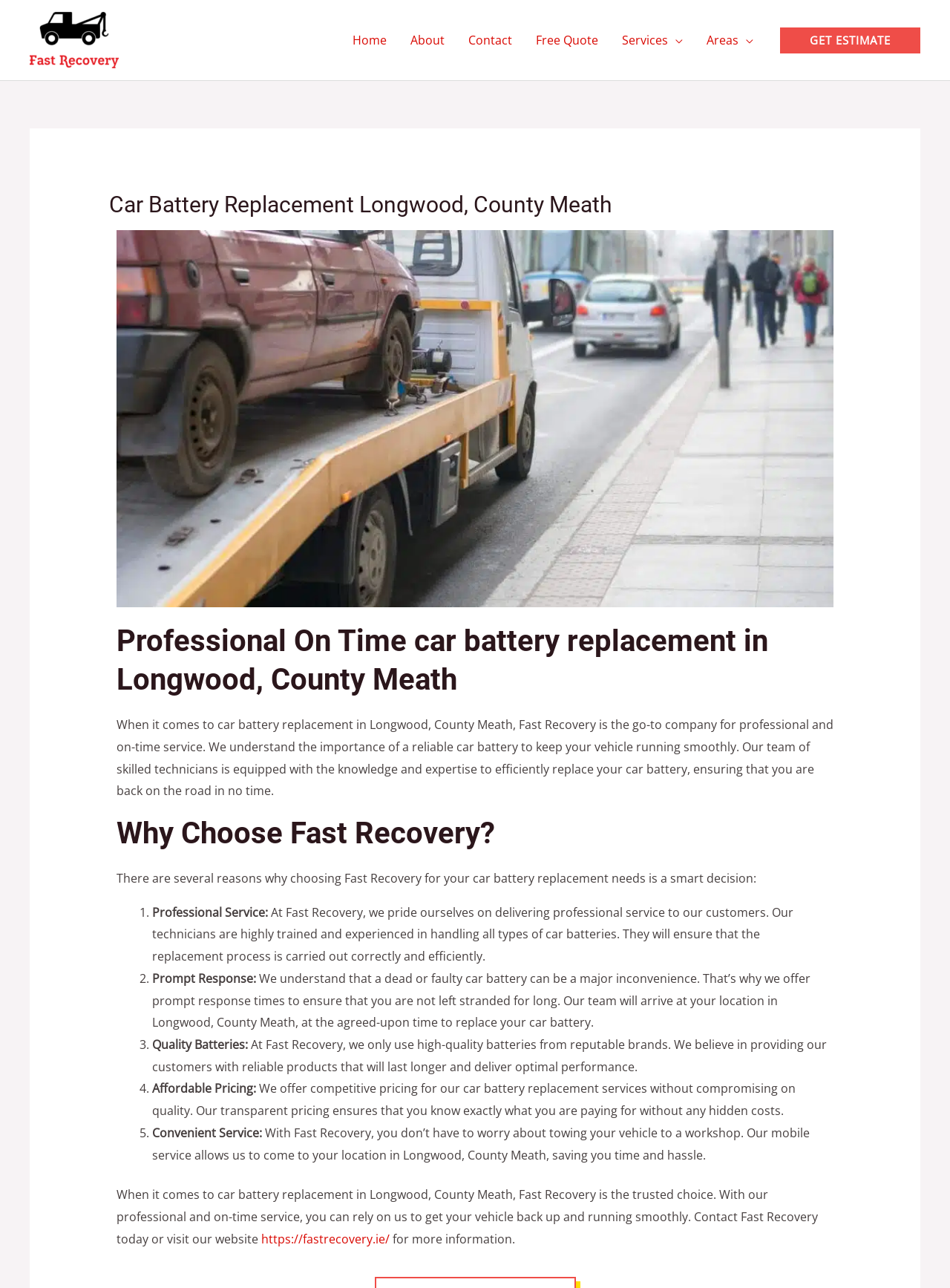Answer in one word or a short phrase: 
What is the response time?

Prompt